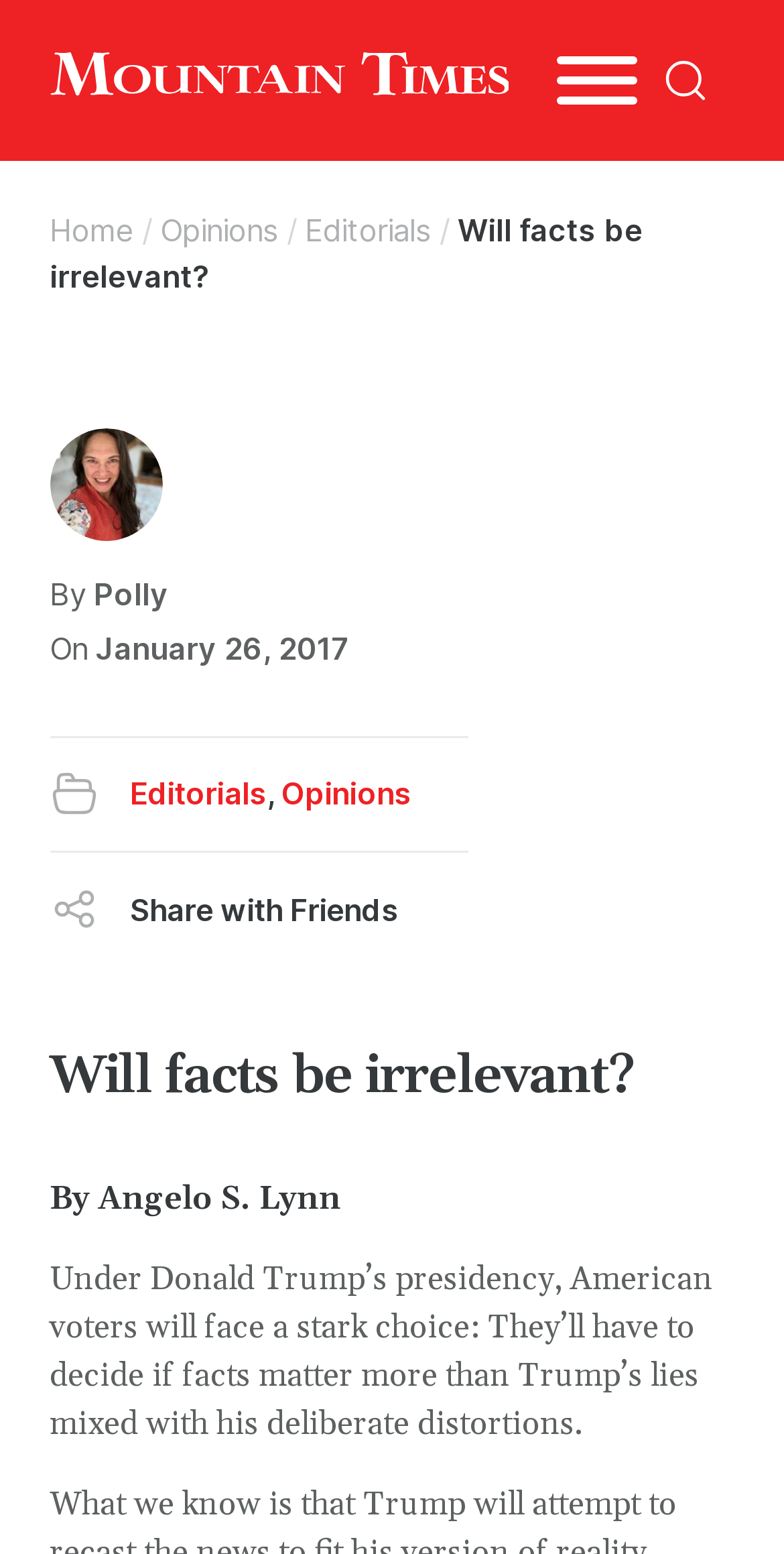Please find and report the bounding box coordinates of the element to click in order to perform the following action: "Go to the home page". The coordinates should be expressed as four float numbers between 0 and 1, in the format [left, top, right, bottom].

[0.063, 0.136, 0.171, 0.16]